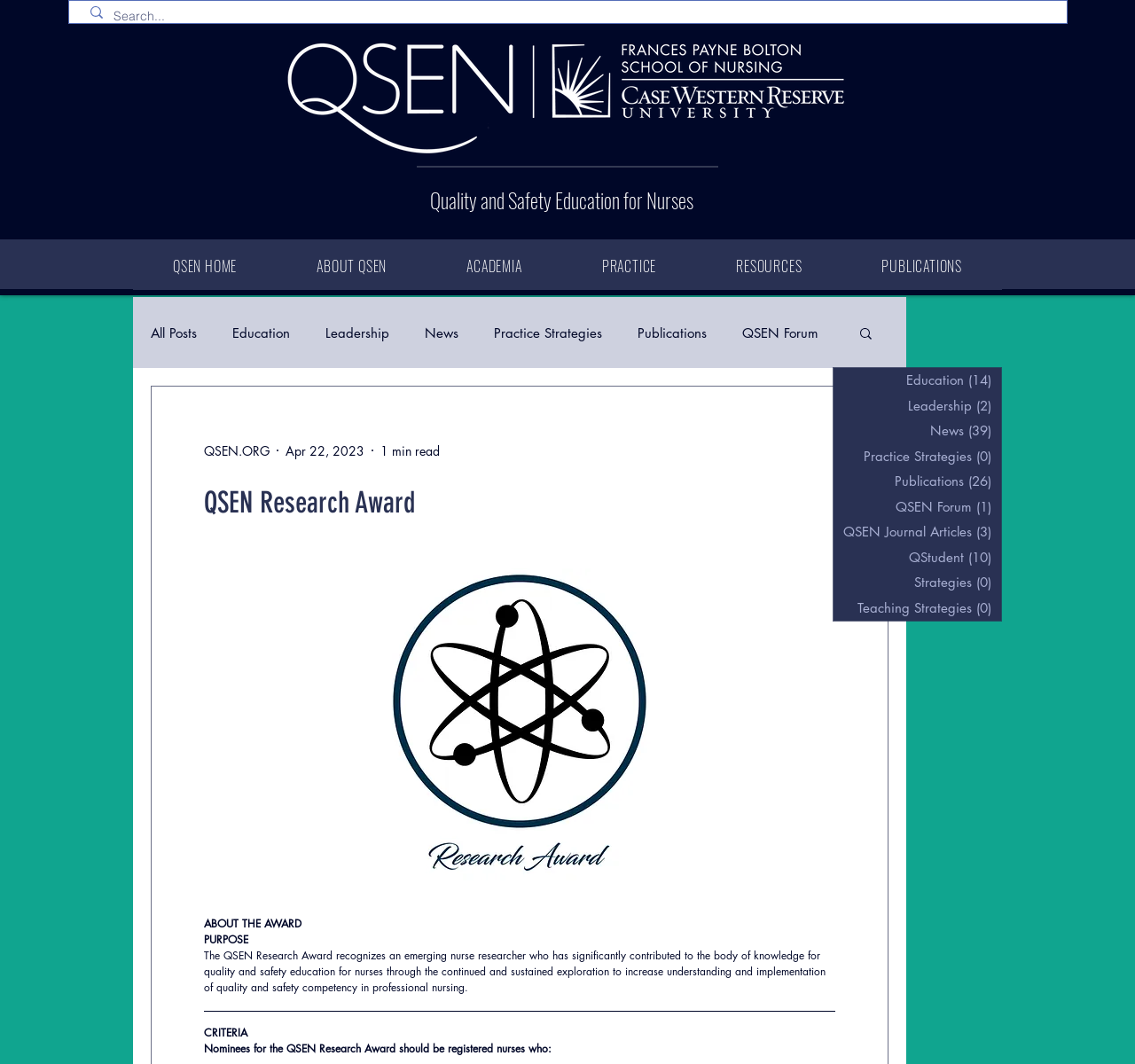What is the logo of the organization?
Look at the screenshot and respond with a single word or phrase.

QSEN logo